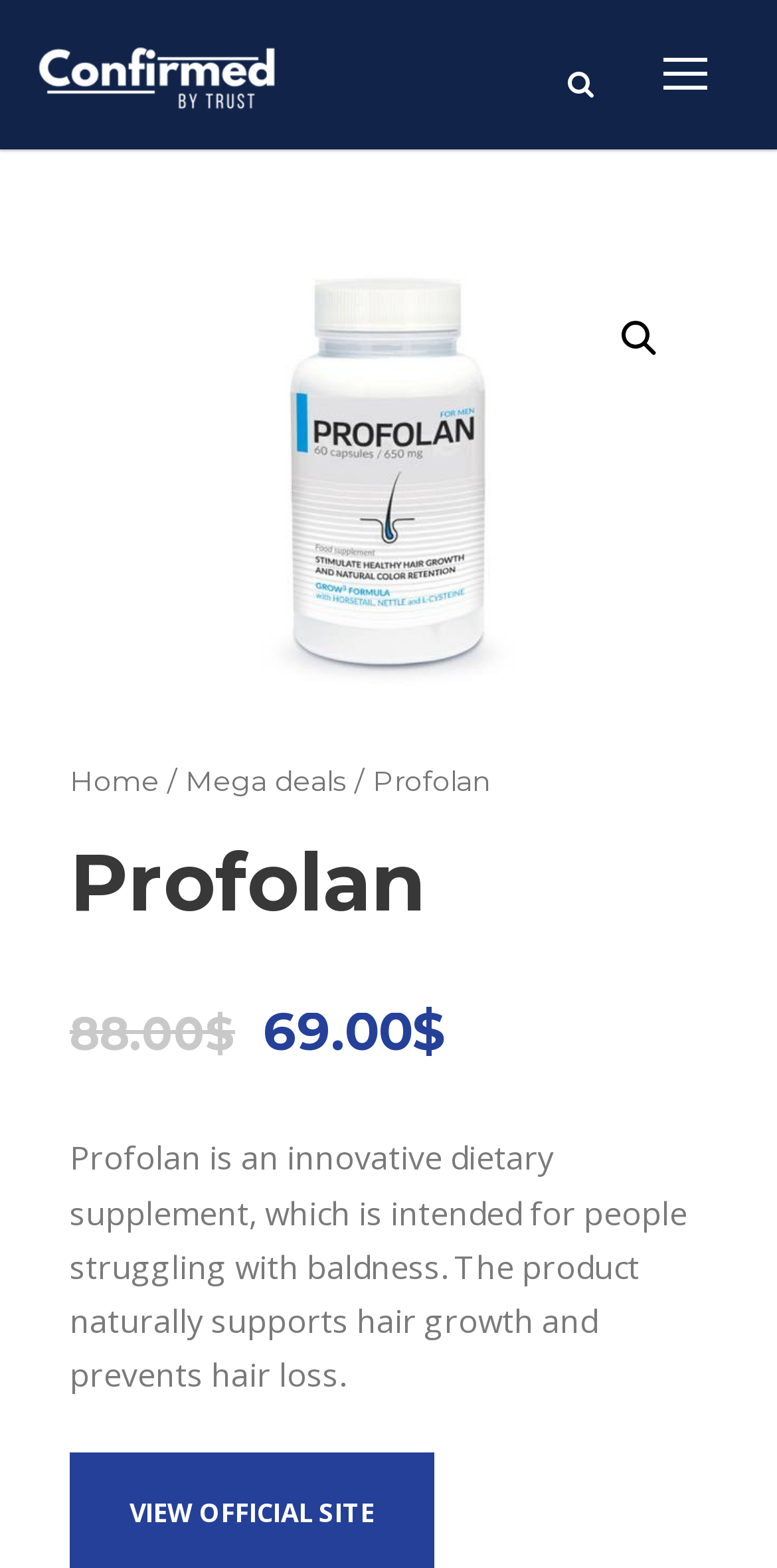Use one word or a short phrase to answer the question provided: 
Is there a search icon on the webpage?

Yes